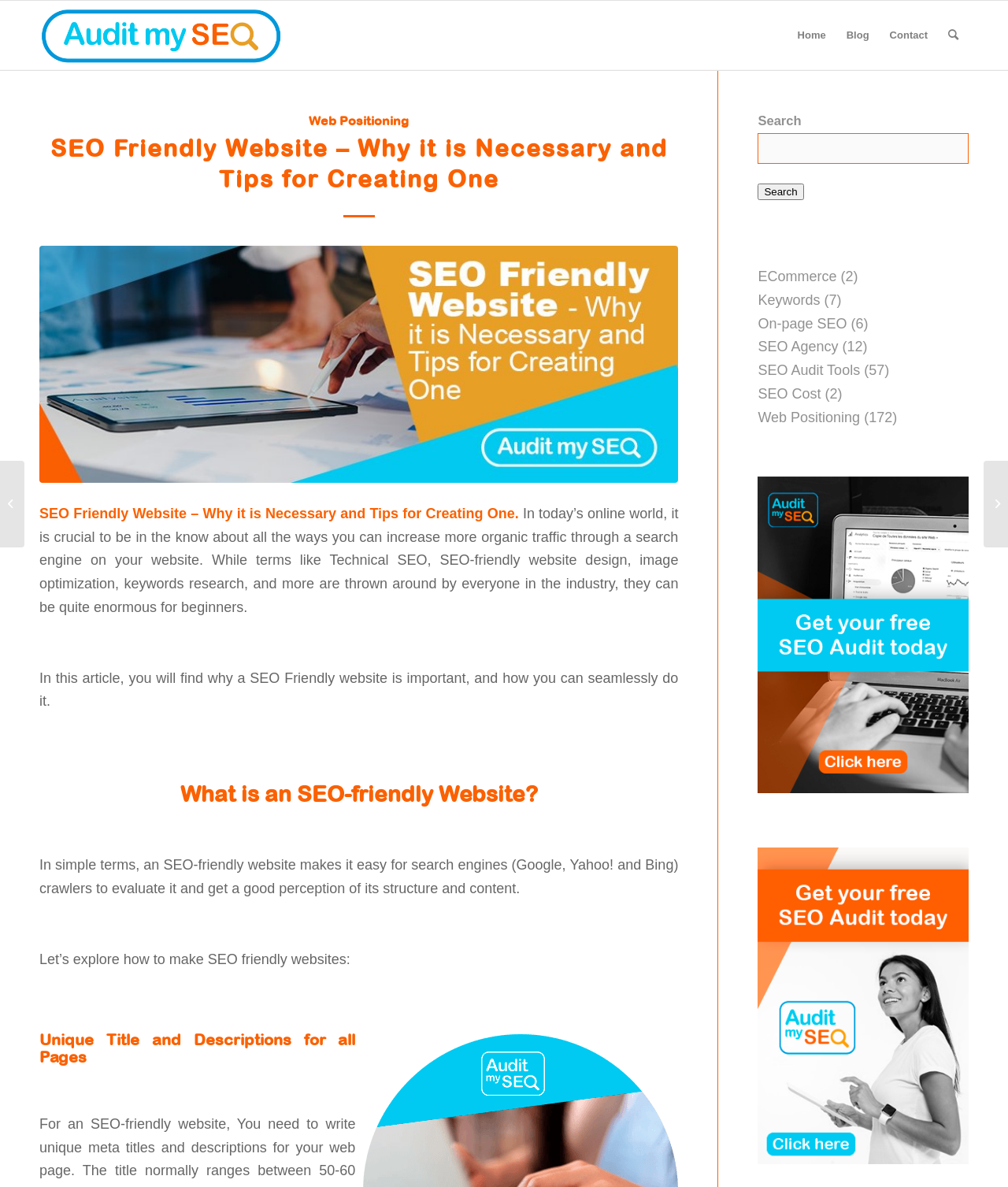How many links are there in the top navigation bar?
Please answer the question as detailed as possible based on the image.

By examining the webpage structure, I found that there are 5 links in the top navigation bar, which are 'Home', 'Blog', 'Contact', 'Search', and 'ECommerce'.